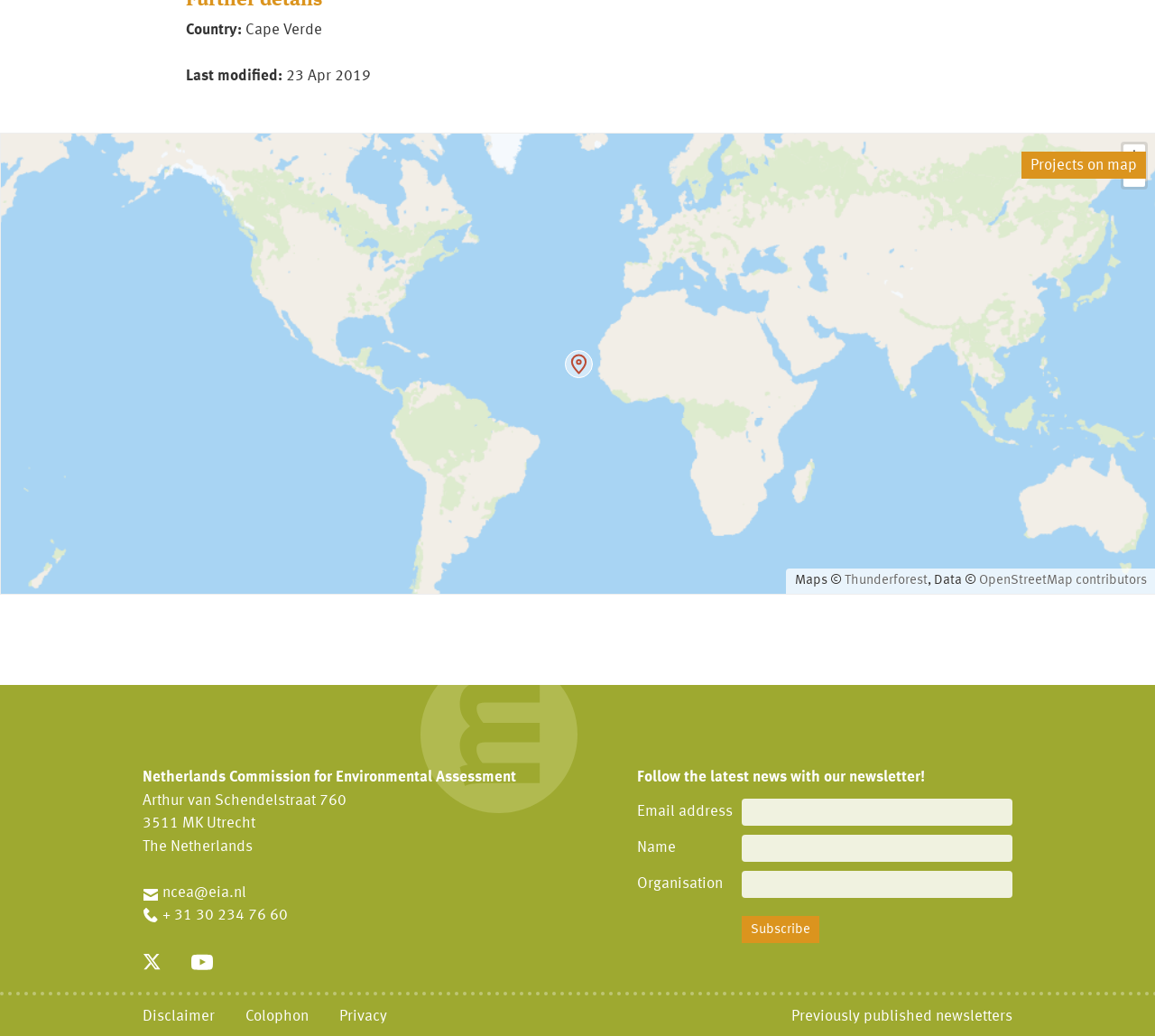Provide your answer to the question using just one word or phrase: What is the country of the Netherlands Commission for Environmental Assessment?

The Netherlands